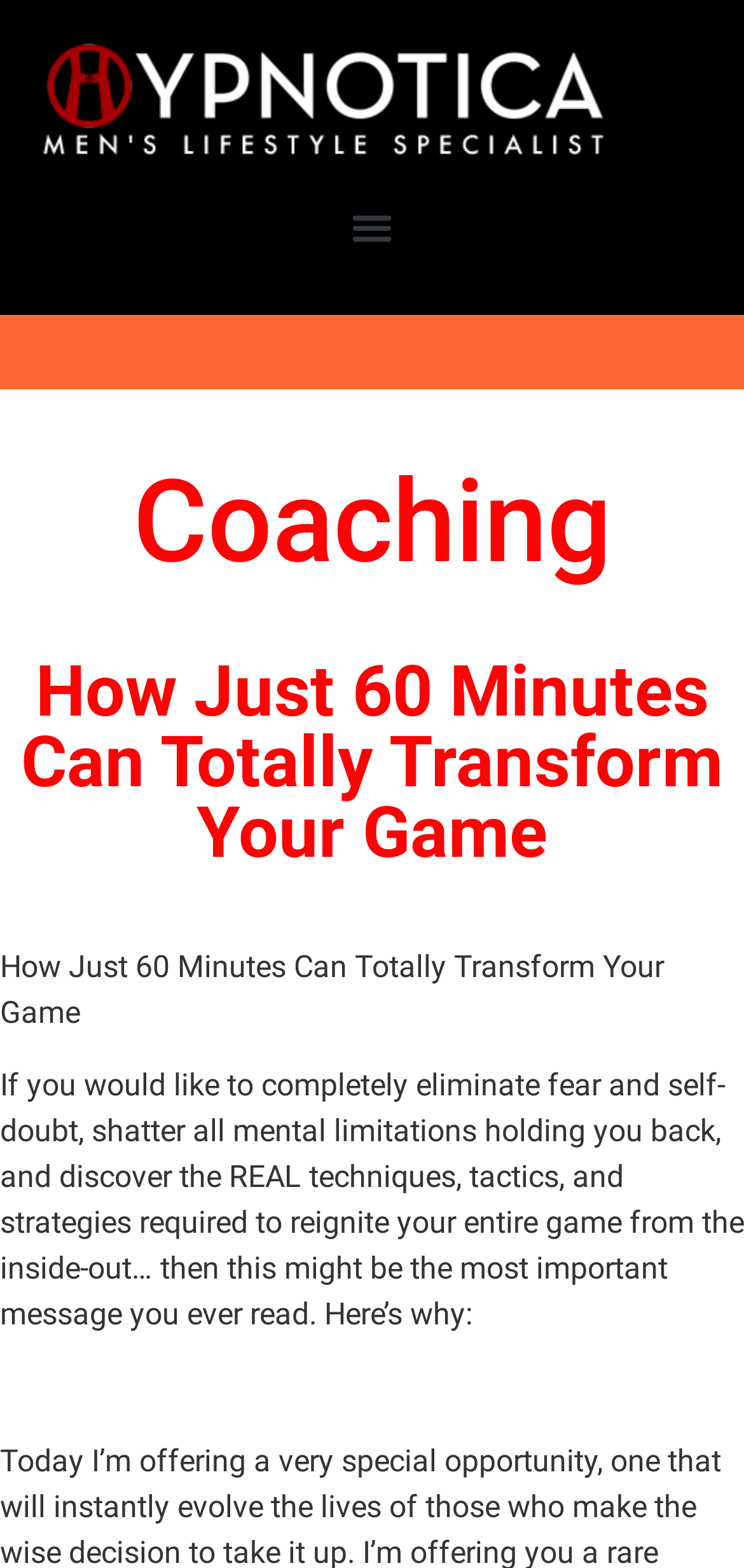Given the webpage screenshot, identify the bounding box of the UI element that matches this description: "Menu".

[0.458, 0.124, 0.542, 0.164]